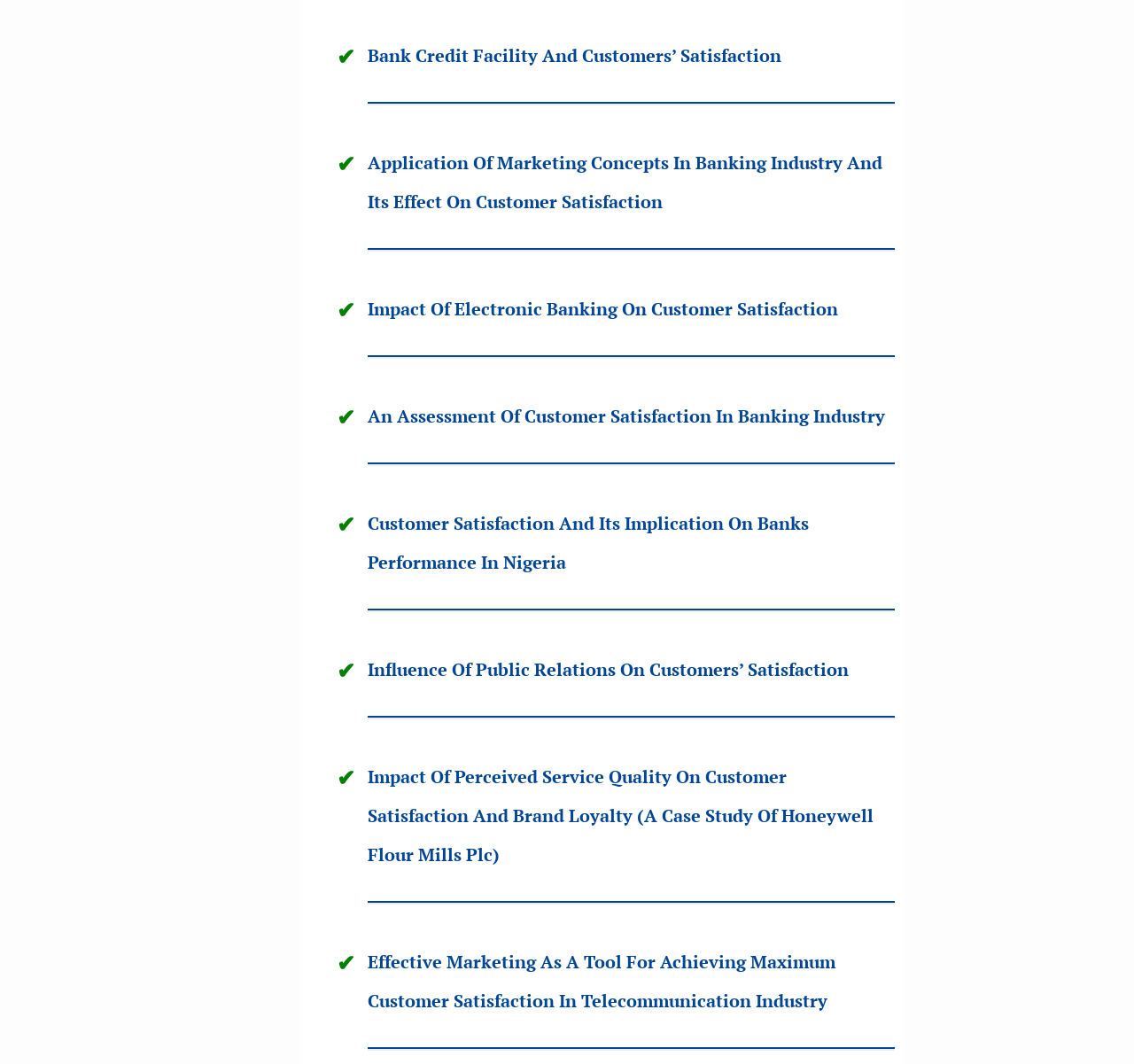Please find the bounding box coordinates of the clickable region needed to complete the following instruction: "Subscribe to the Podcast". The bounding box coordinates must consist of four float numbers between 0 and 1, i.e., [left, top, right, bottom].

None